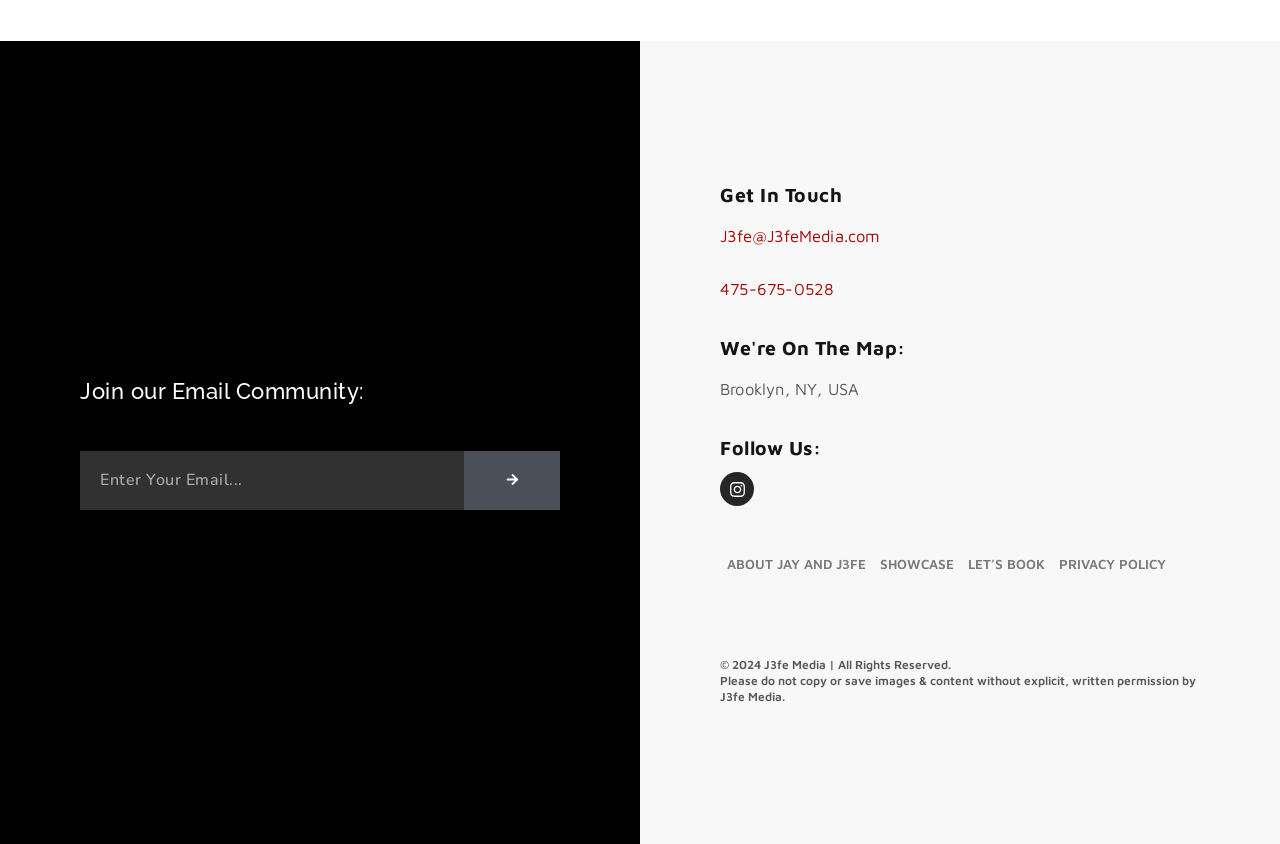Using the provided description Privacy Policy, find the bounding box coordinates for the UI element. Provide the coordinates in (top-left x, top-left y, bottom-right x, bottom-right y) format, ensuring all values are between 0 and 1.

[0.822, 0.641, 0.916, 0.696]